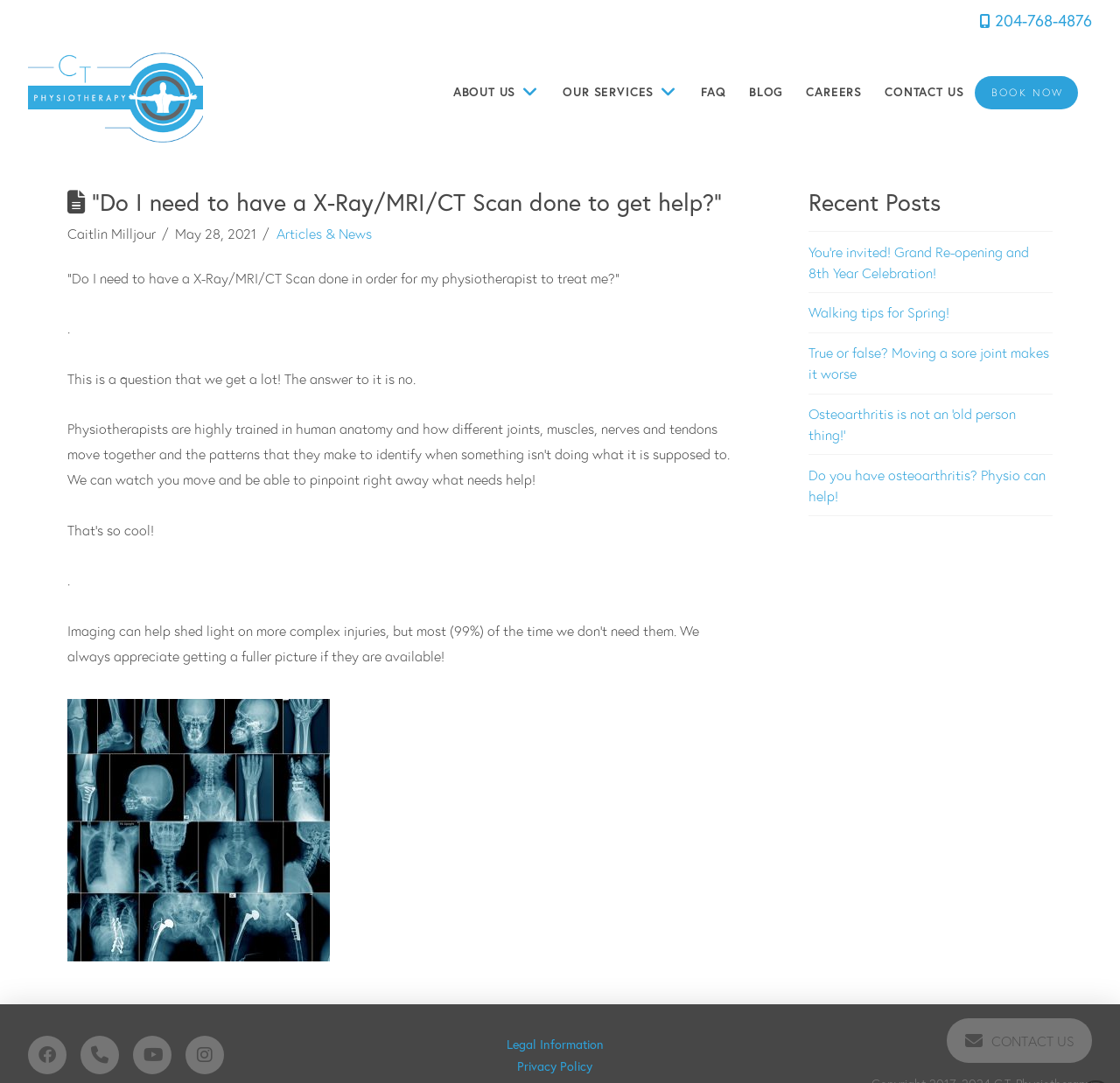Determine the bounding box coordinates for the UI element with the following description: "parent_node: Search for: value="Search"". The coordinates should be four float numbers between 0 and 1, represented as [left, top, right, bottom].

None